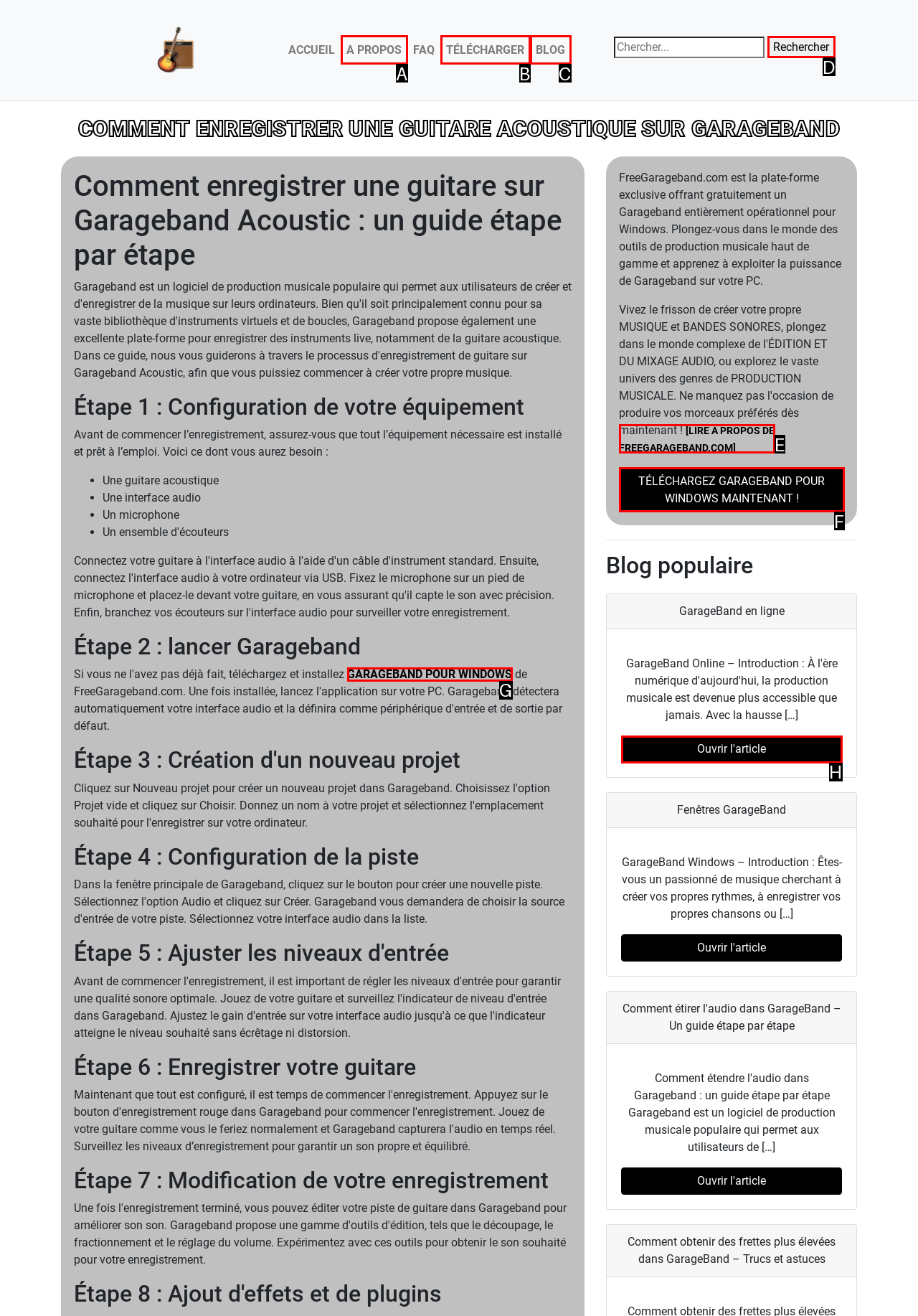Using the description: GarageBand pour Windows, find the HTML element that matches it. Answer with the letter of the chosen option.

G